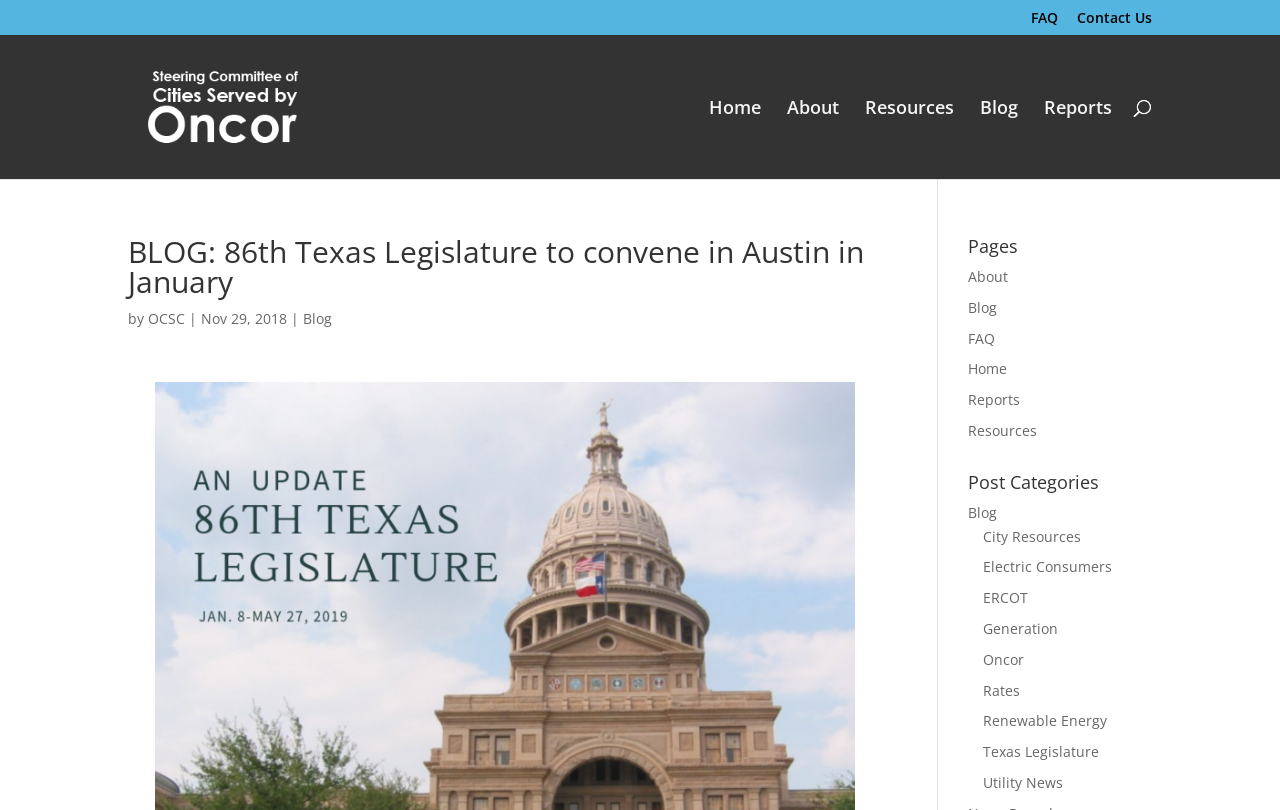Pinpoint the bounding box coordinates of the clickable element to carry out the following instruction: "view reports."

[0.816, 0.123, 0.869, 0.221]